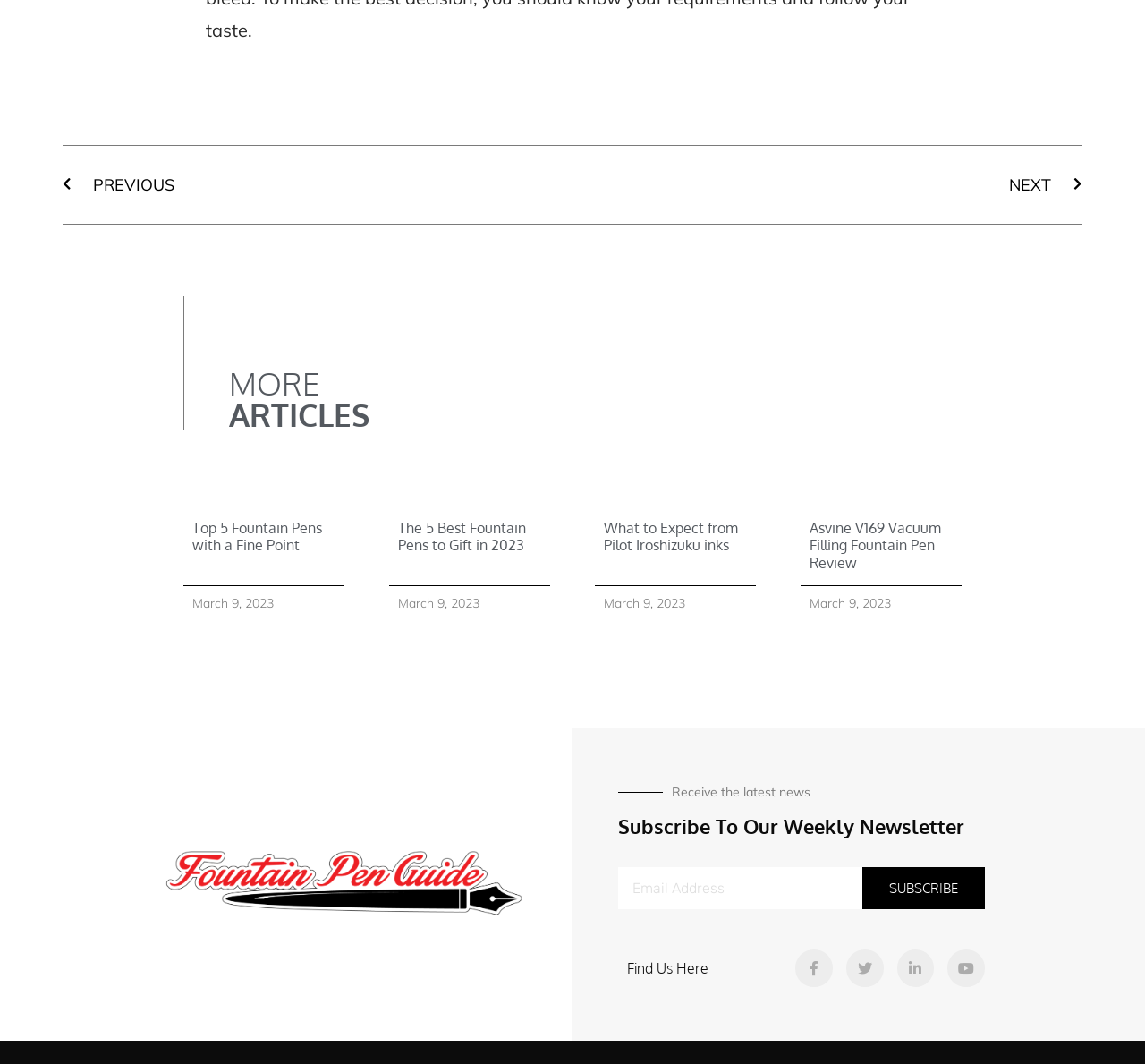Please find the bounding box coordinates of the element that must be clicked to perform the given instruction: "Click on the 'NEXT Next' link". The coordinates should be four float numbers from 0 to 1, i.e., [left, top, right, bottom].

[0.5, 0.163, 0.945, 0.185]